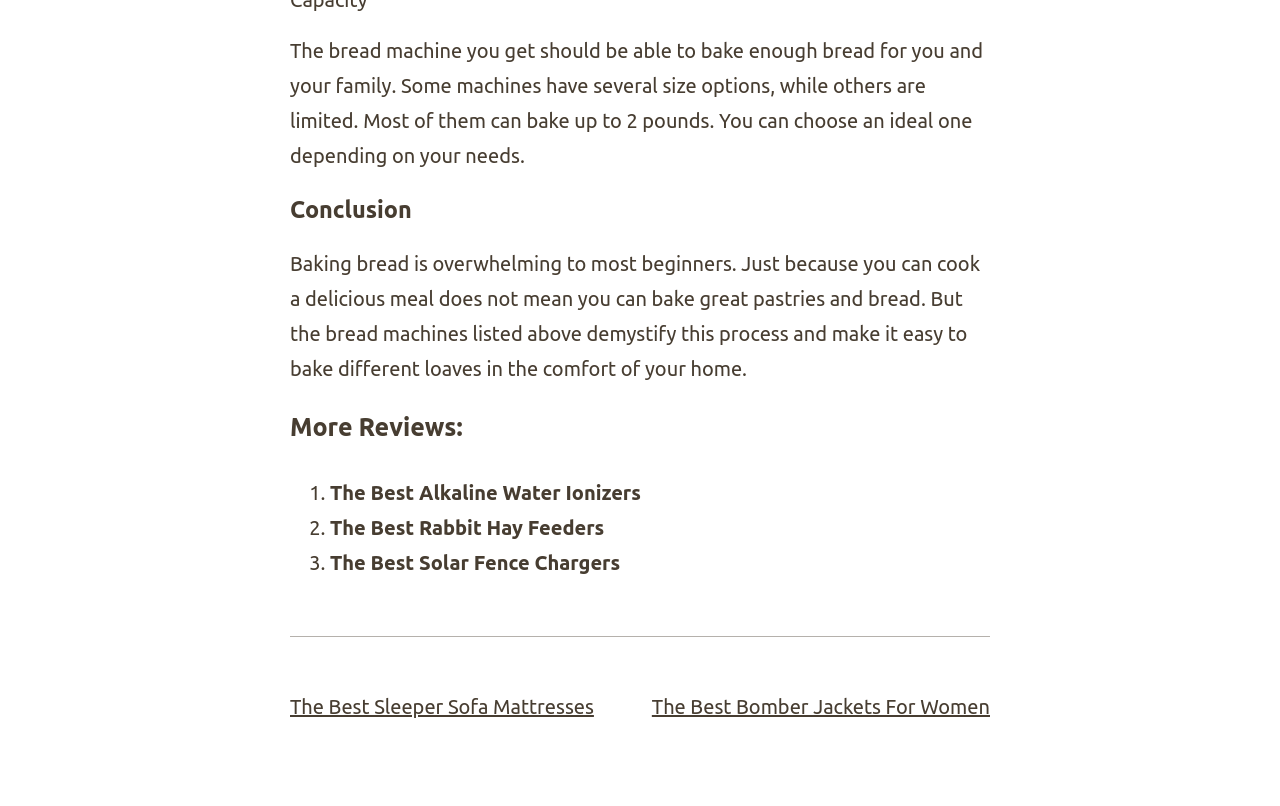Please locate the bounding box coordinates for the element that should be clicked to achieve the following instruction: "learn about the company". Ensure the coordinates are given as four float numbers between 0 and 1, i.e., [left, top, right, bottom].

None